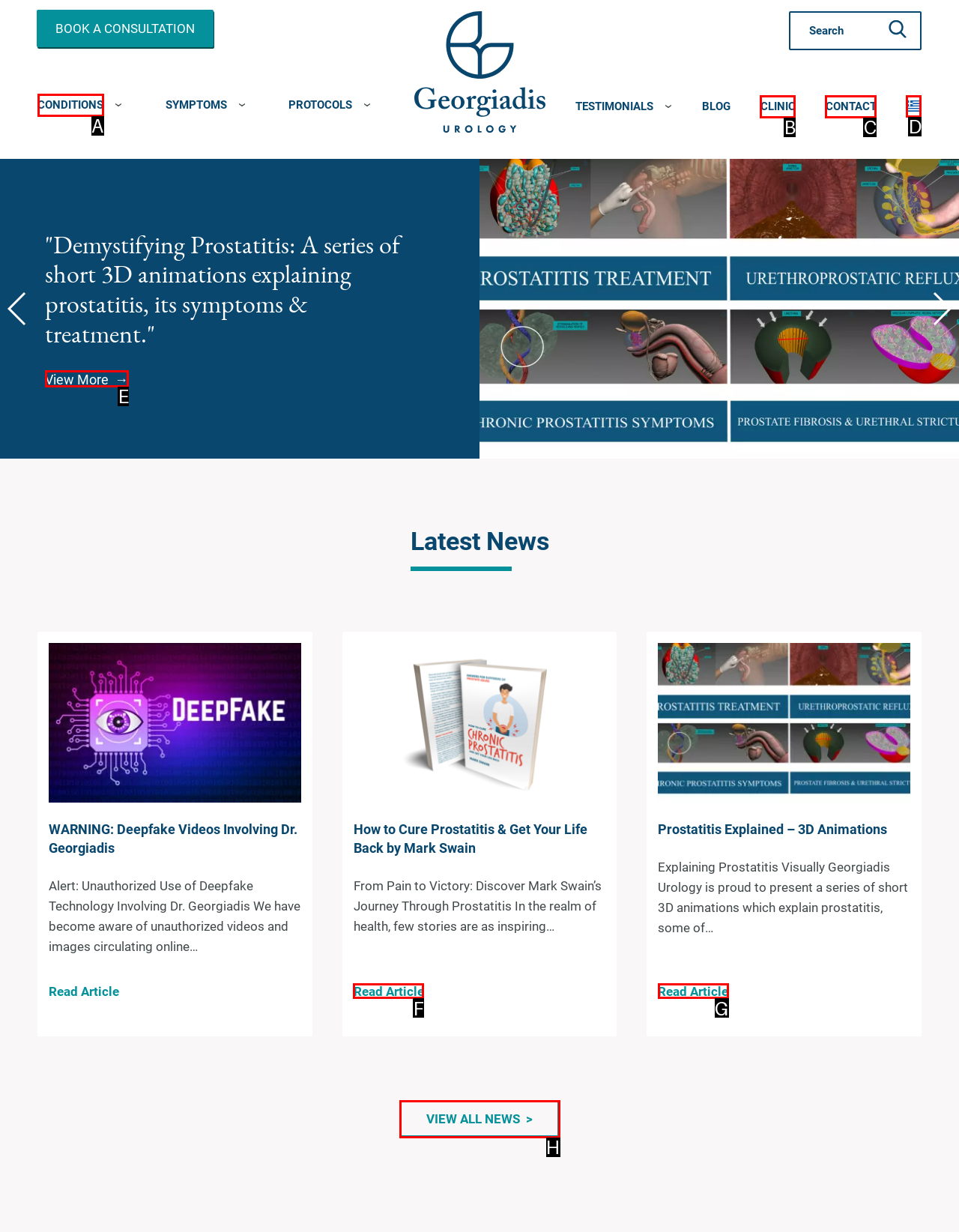Identify the HTML element to click to fulfill this task: View more about prostatitis
Answer with the letter from the given choices.

E